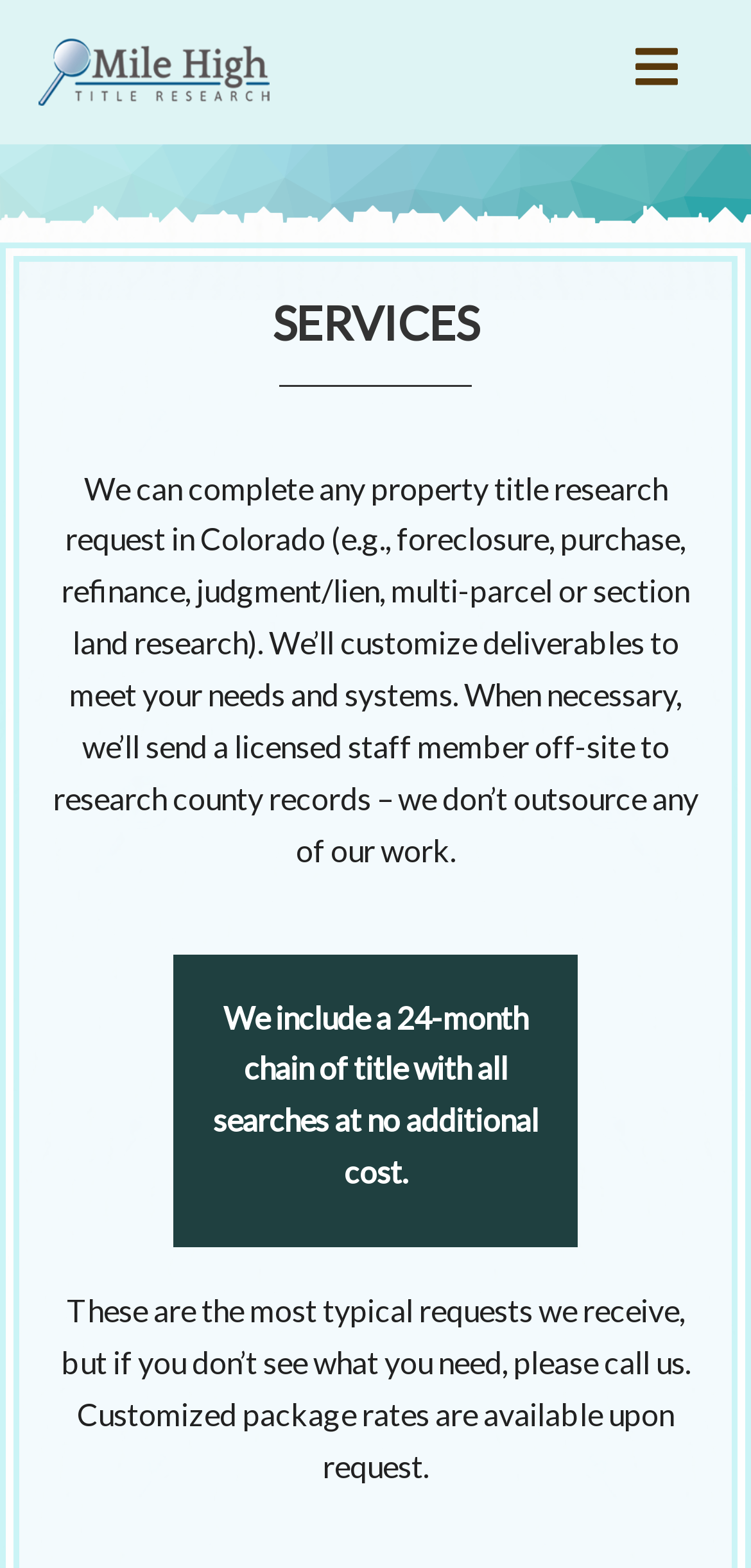Are customized package rates available?
Respond with a short answer, either a single word or a phrase, based on the image.

Yes